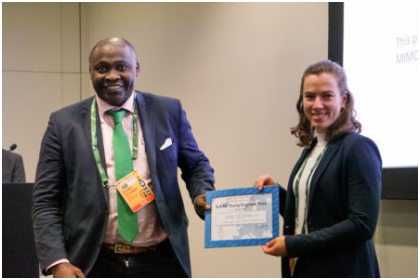Where was the award honored?
Please craft a detailed and exhaustive response to the question.

According to the caption, the woman's paper was honored at the European Radar Conference (EuRAD) 2021, which suggests that the award ceremony took place at this conference.